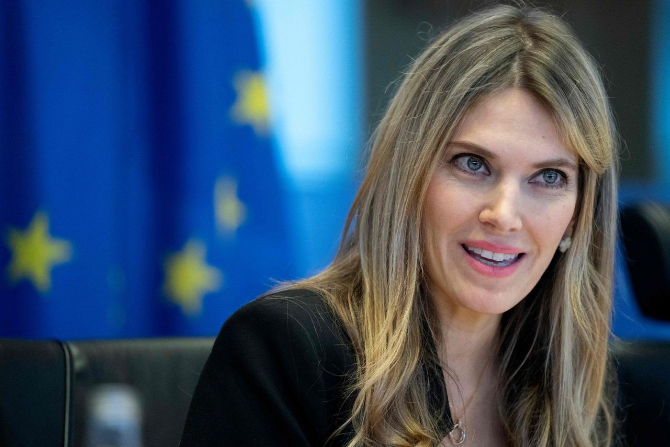Offer a thorough description of the image.

The image features Eva Kaili, a prominent Greek socialist Member of the European Parliament (MEP), captured during a parliamentary session. She is seen smiling and engaging in conversation, reflecting a moment of political discourse. The background displays a representation of the European Union, with the iconic blue flag adorned with yellow stars, symbolizing her position within the European legislative framework. This image comes in the context of significant news, as Kaili was recently arrested amid corruption investigations related to alleged bribery involving World Cup hosts, Qatar. The political atmosphere surrounding her is tense, with calls for accountability and reform within the European Parliament echoing through the media.